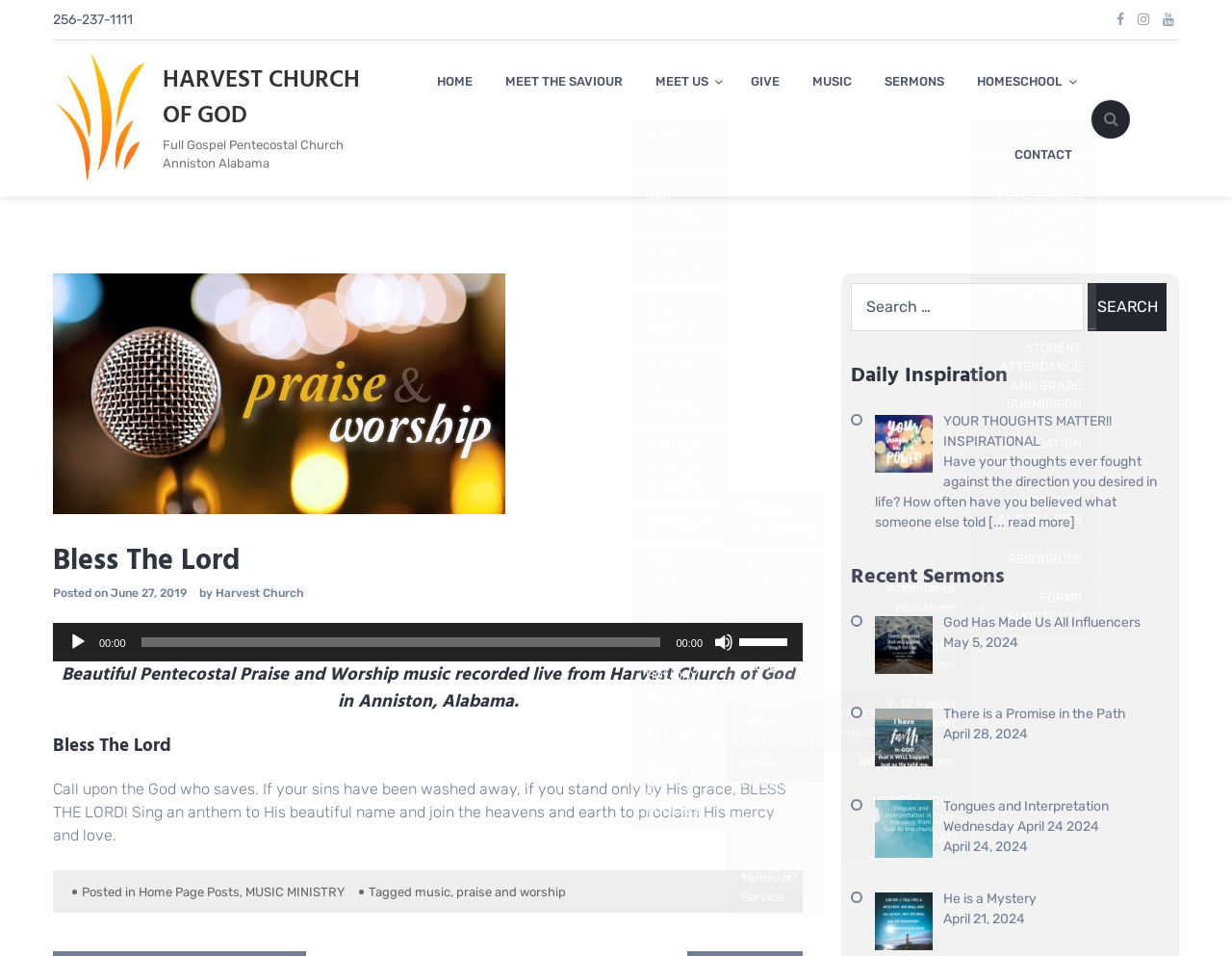Give a succinct answer to this question in a single word or phrase: 
What is the name of the church?

Harvest Church of God